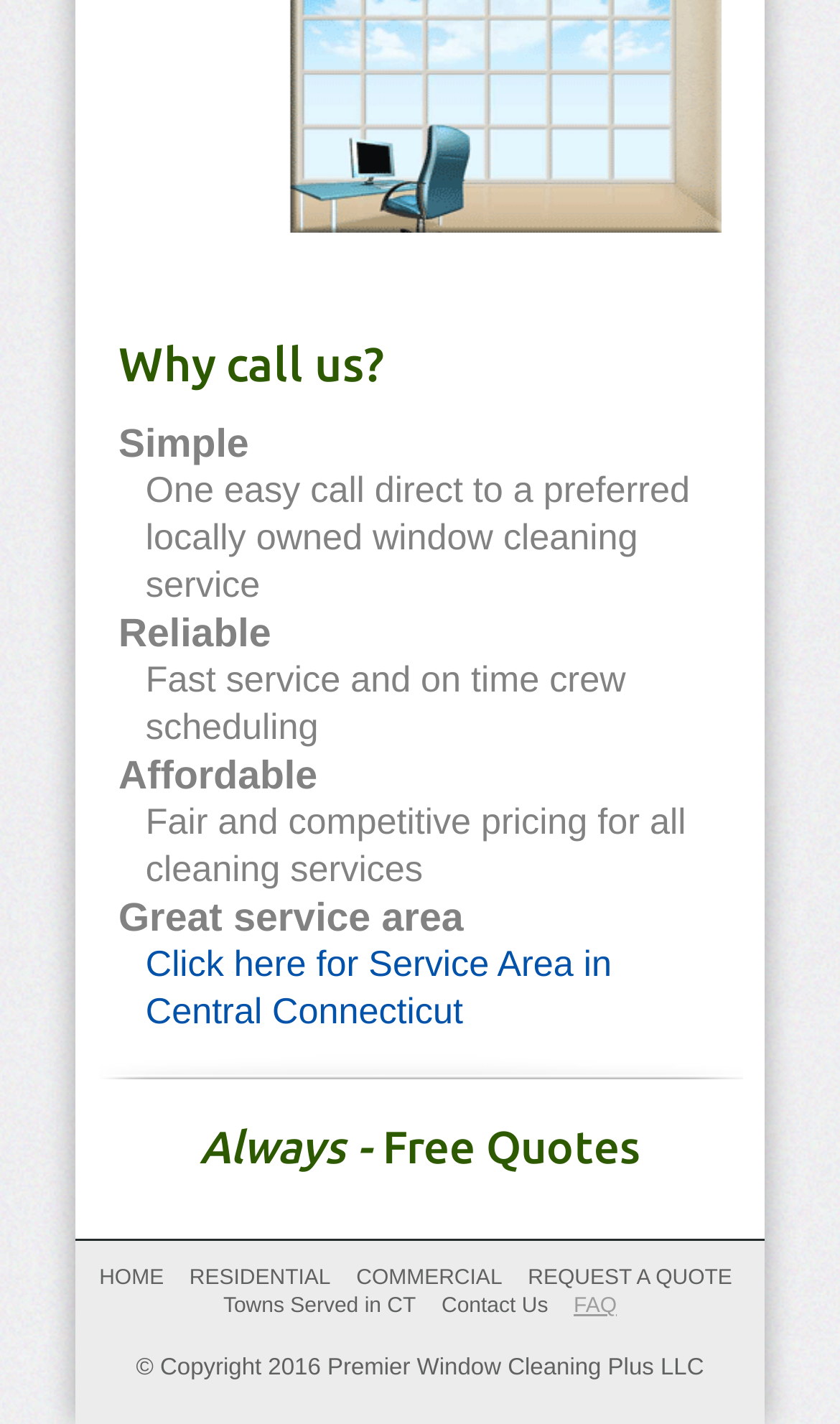Carefully observe the image and respond to the question with a detailed answer:
How can I request a quote for the service?

The webpage provides a link 'REQUEST A QUOTE' at the top, which suggests that users can click on this link to request a quote for the service.